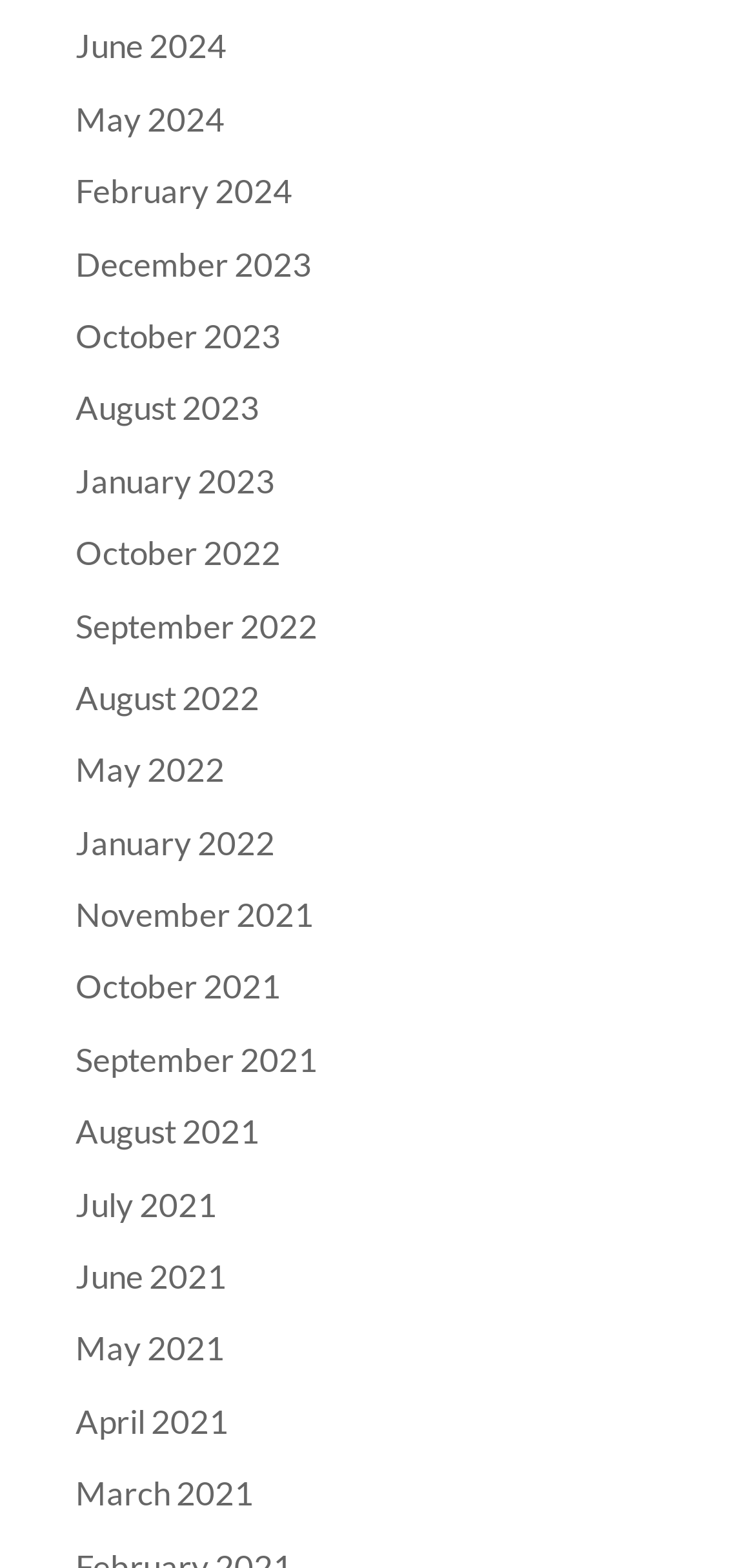Based on the element description May 2021, identify the bounding box coordinates for the UI element. The coordinates should be in the format (top-left x, top-left y, bottom-right x, bottom-right y) and within the 0 to 1 range.

[0.1, 0.847, 0.297, 0.873]